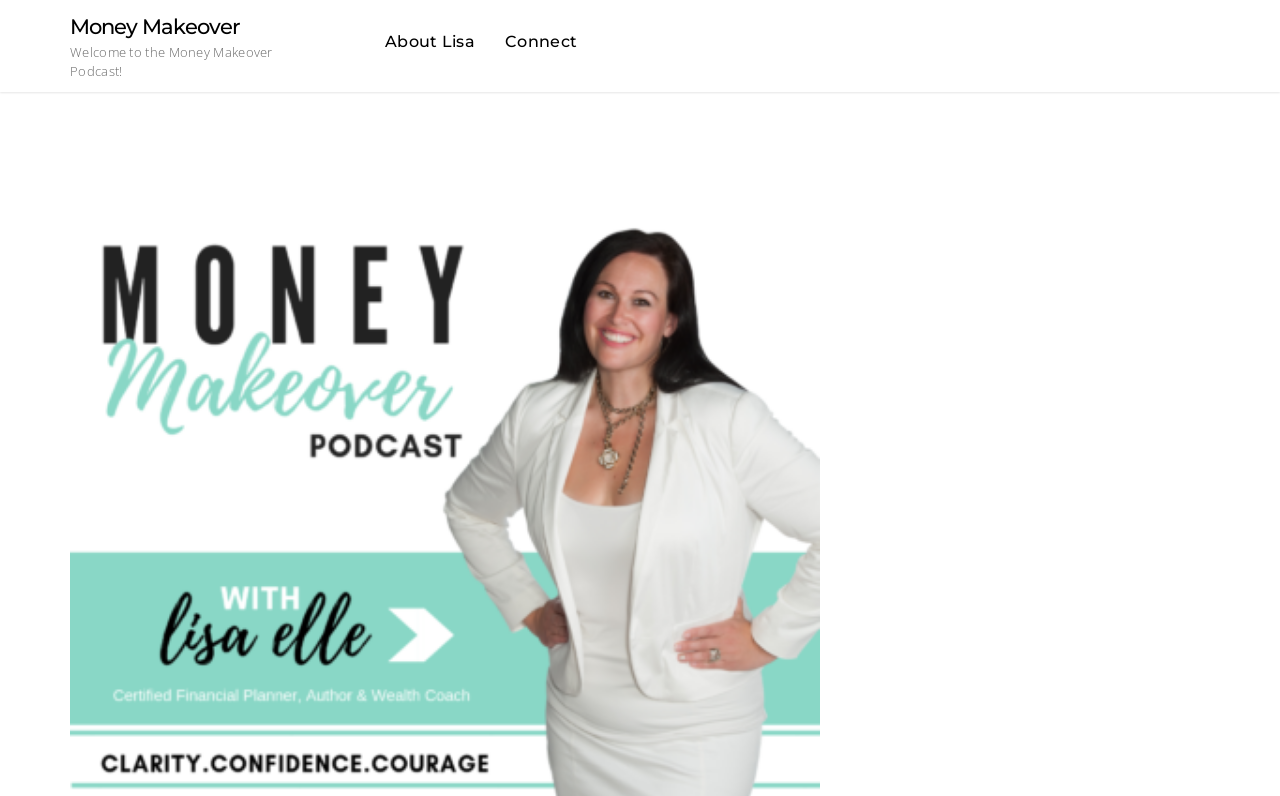Refer to the element description Money Makeover and identify the corresponding bounding box in the screenshot. Format the coordinates as (top-left x, top-left y, bottom-right x, bottom-right y) with values in the range of 0 to 1.

[0.055, 0.018, 0.188, 0.049]